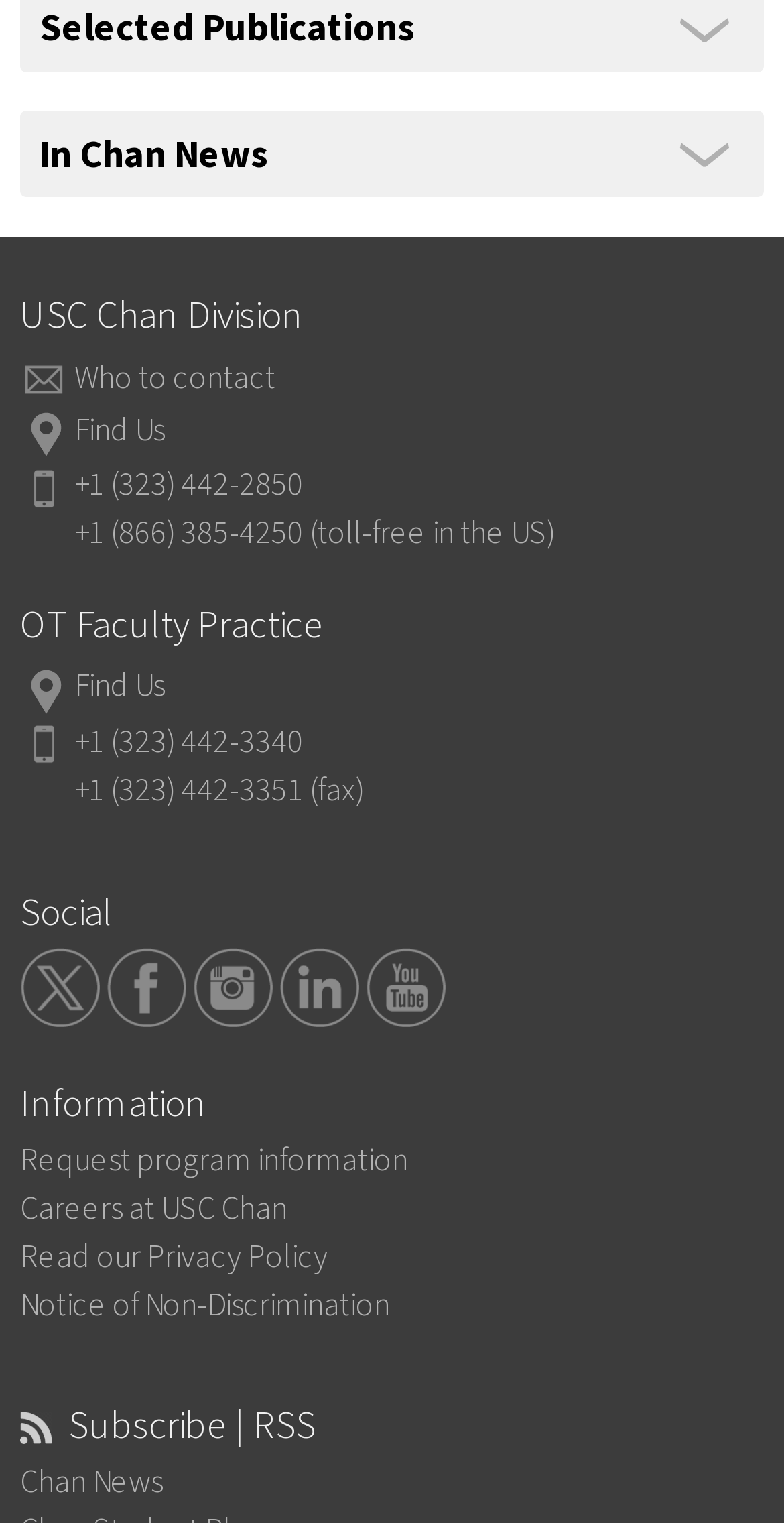Predict the bounding box of the UI element based on this description: "Who to contact".

[0.095, 0.234, 0.351, 0.263]